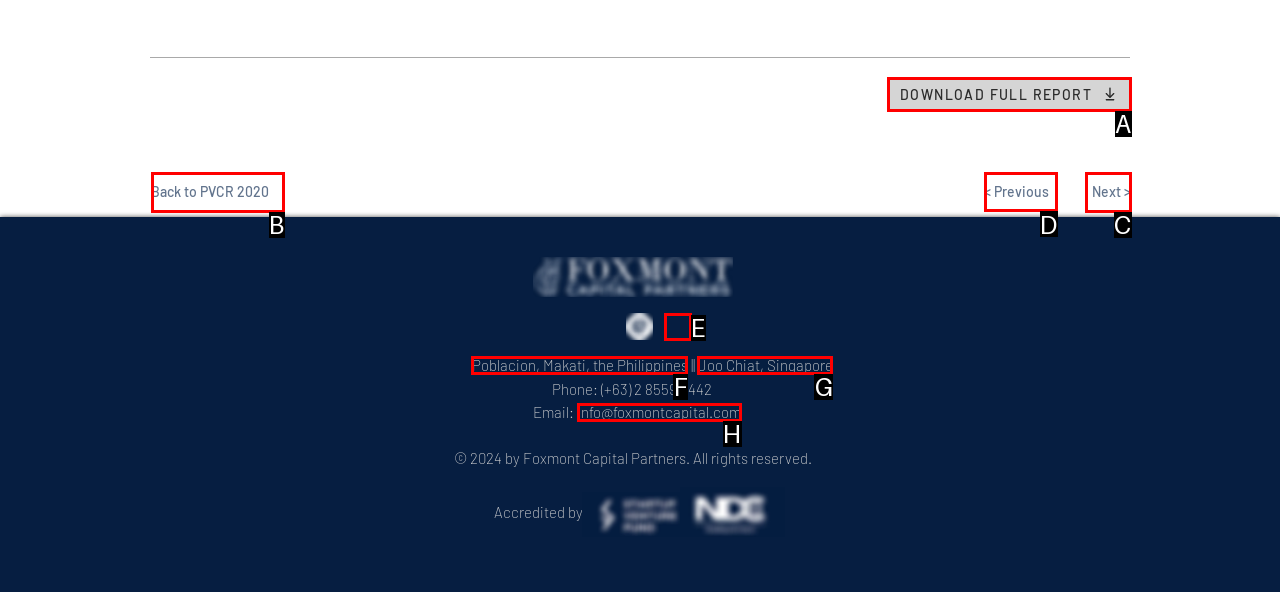Choose the letter of the element that should be clicked to complete the task: View previous page
Answer with the letter from the possible choices.

D